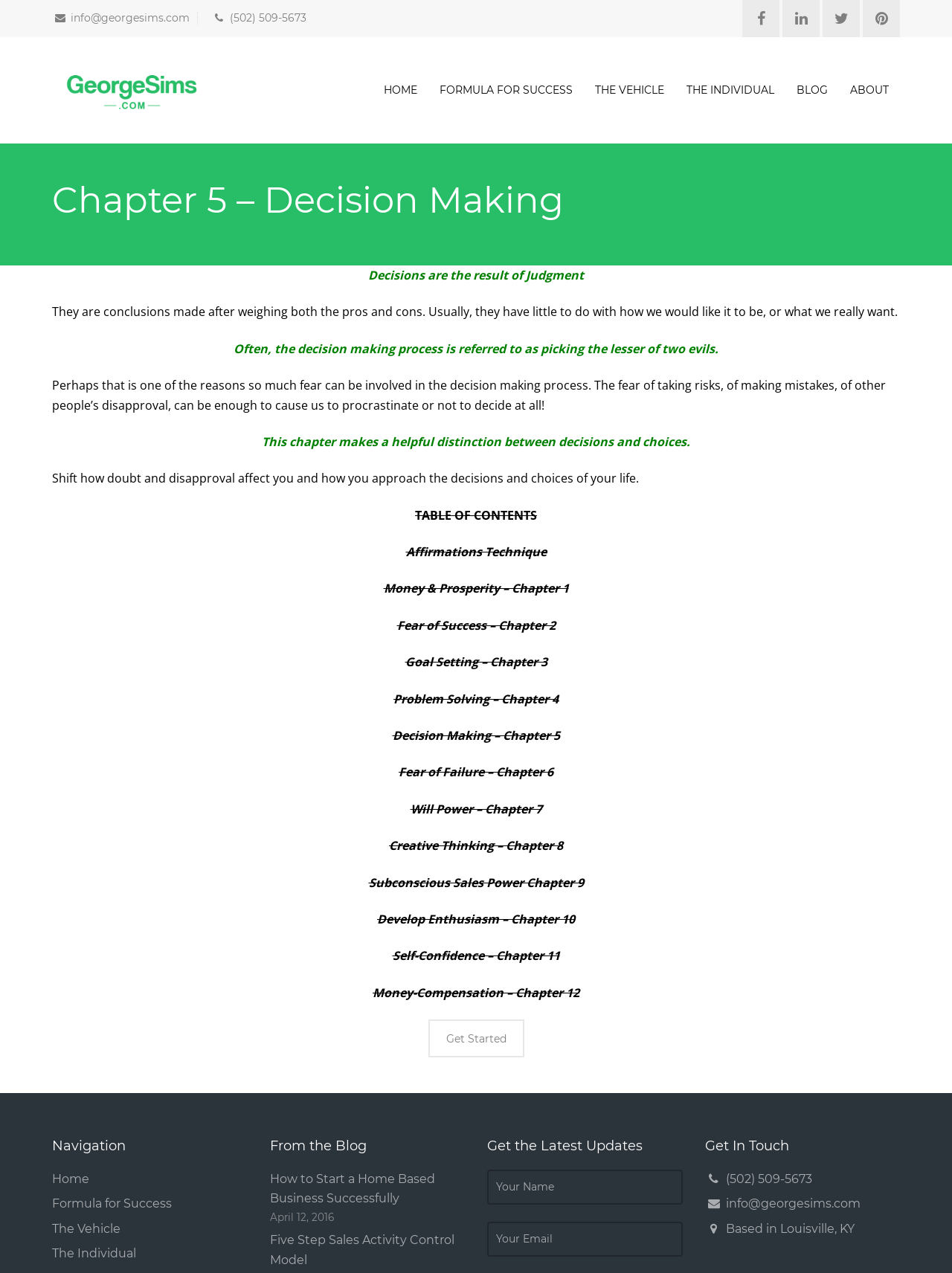What is the date of the latest blog post?
Deliver a detailed and extensive answer to the question.

The date of the latest blog post is 'April 12, 2016' as indicated by the text next to the link 'How to Start a Home Based Business Successfully' in the 'From the Blog' section.